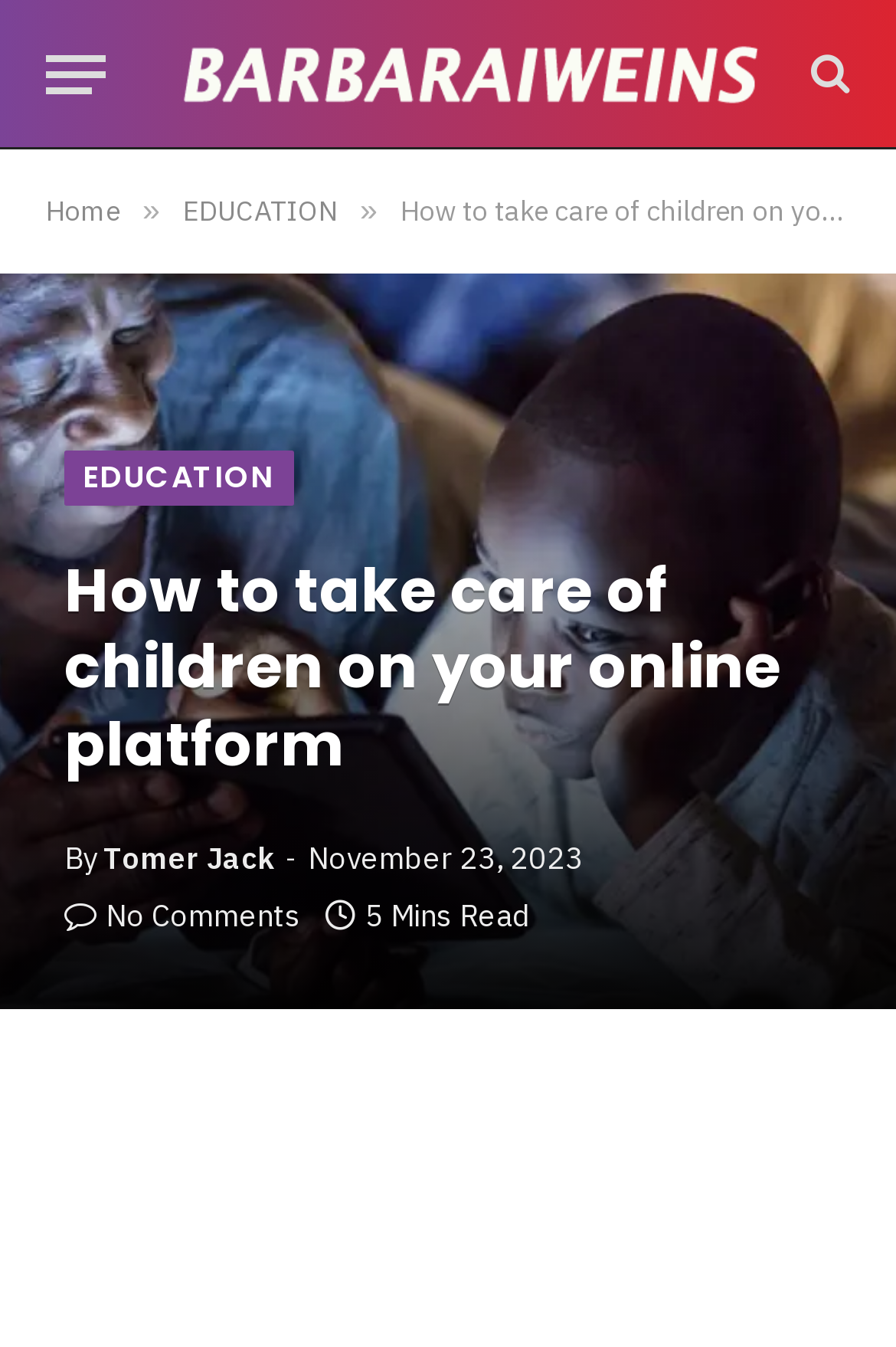Respond with a single word or phrase for the following question: 
What is the date of the article?

November 23, 2023